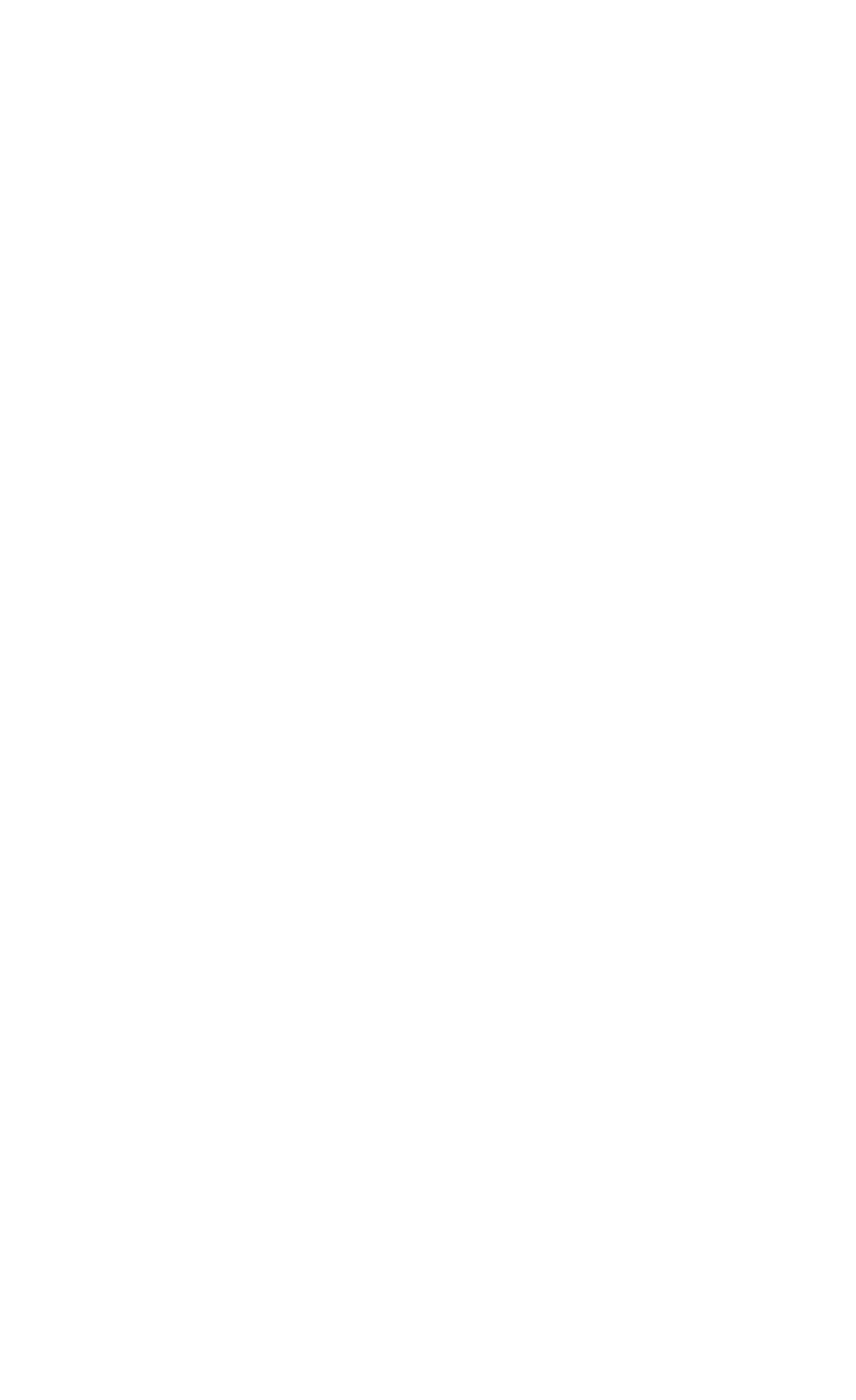Provide the bounding box coordinates for the UI element described in this sentence: "EconPapers FAQ". The coordinates should be four float values between 0 and 1, i.e., [left, top, right, bottom].

[0.056, 0.798, 0.285, 0.817]